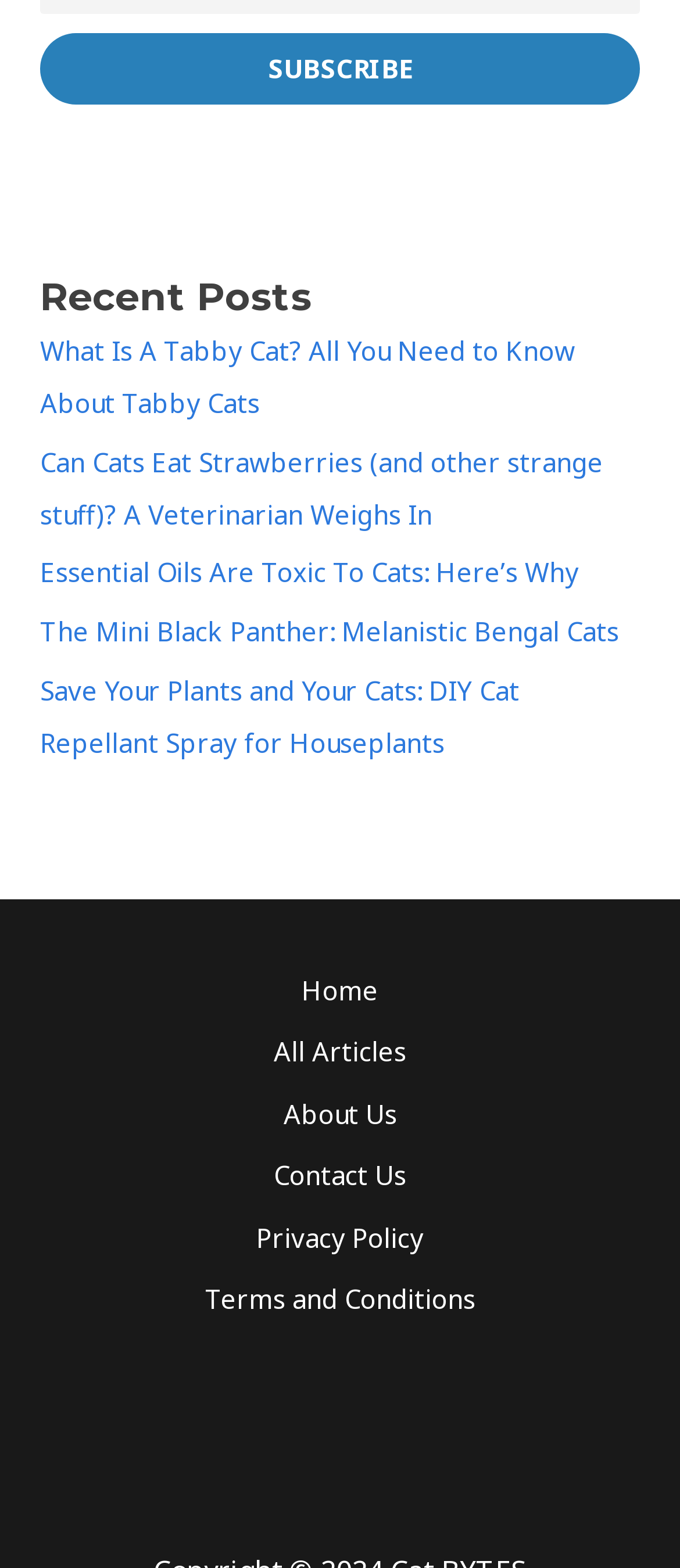Find the bounding box coordinates for the HTML element described as: "observations from everyday life". The coordinates should consist of four float values between 0 and 1, i.e., [left, top, right, bottom].

None